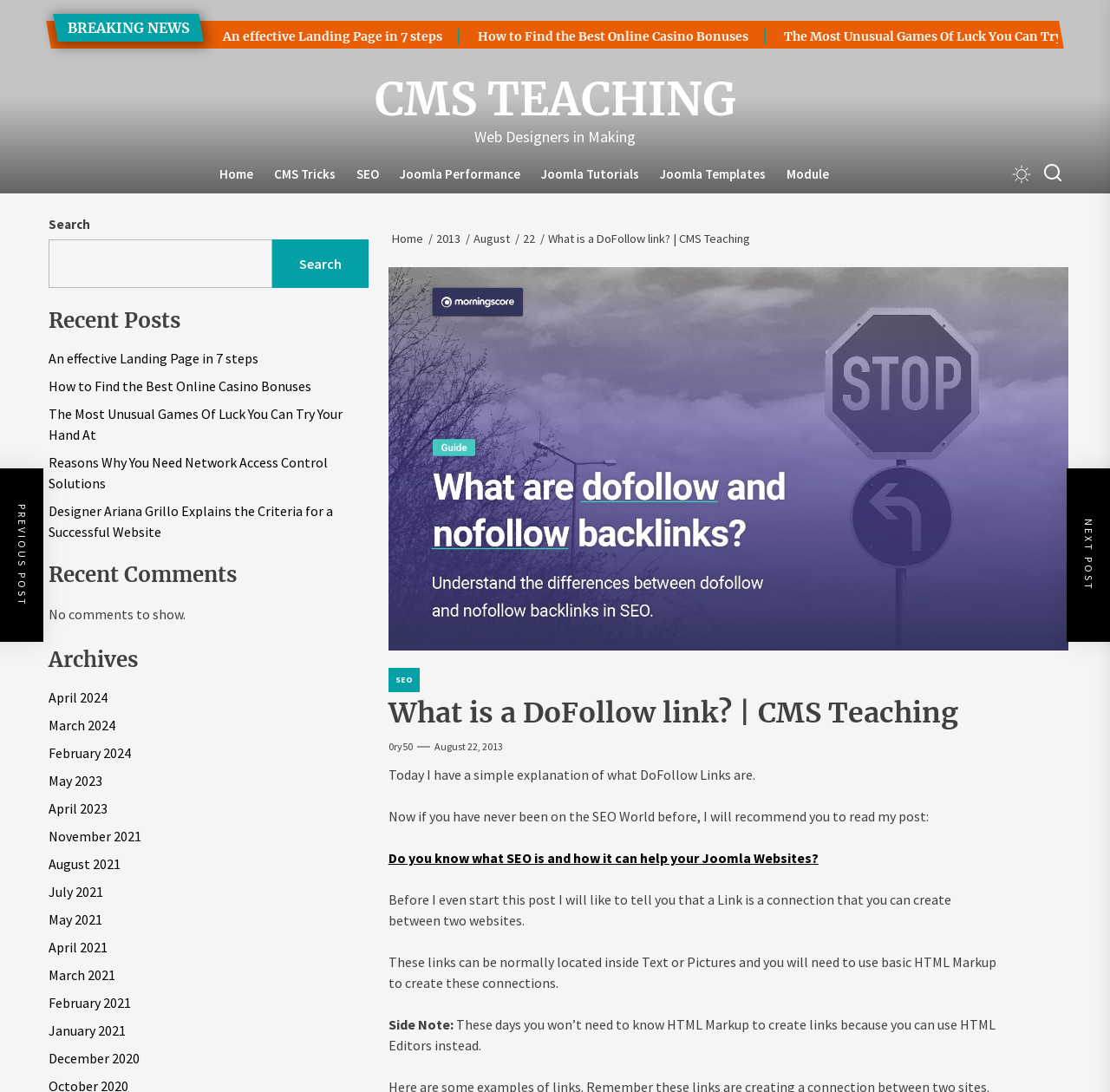Please use the details from the image to answer the following question comprehensively:
What is the category of the post 'An effective Landing Page in 7 steps'?

I found the link 'An effective Landing Page in 7 steps' under the heading 'Recent Posts' and then I saw the link 'SEO' under the 'Breadcrumbs' navigation, which indicates that the post belongs to the SEO category.